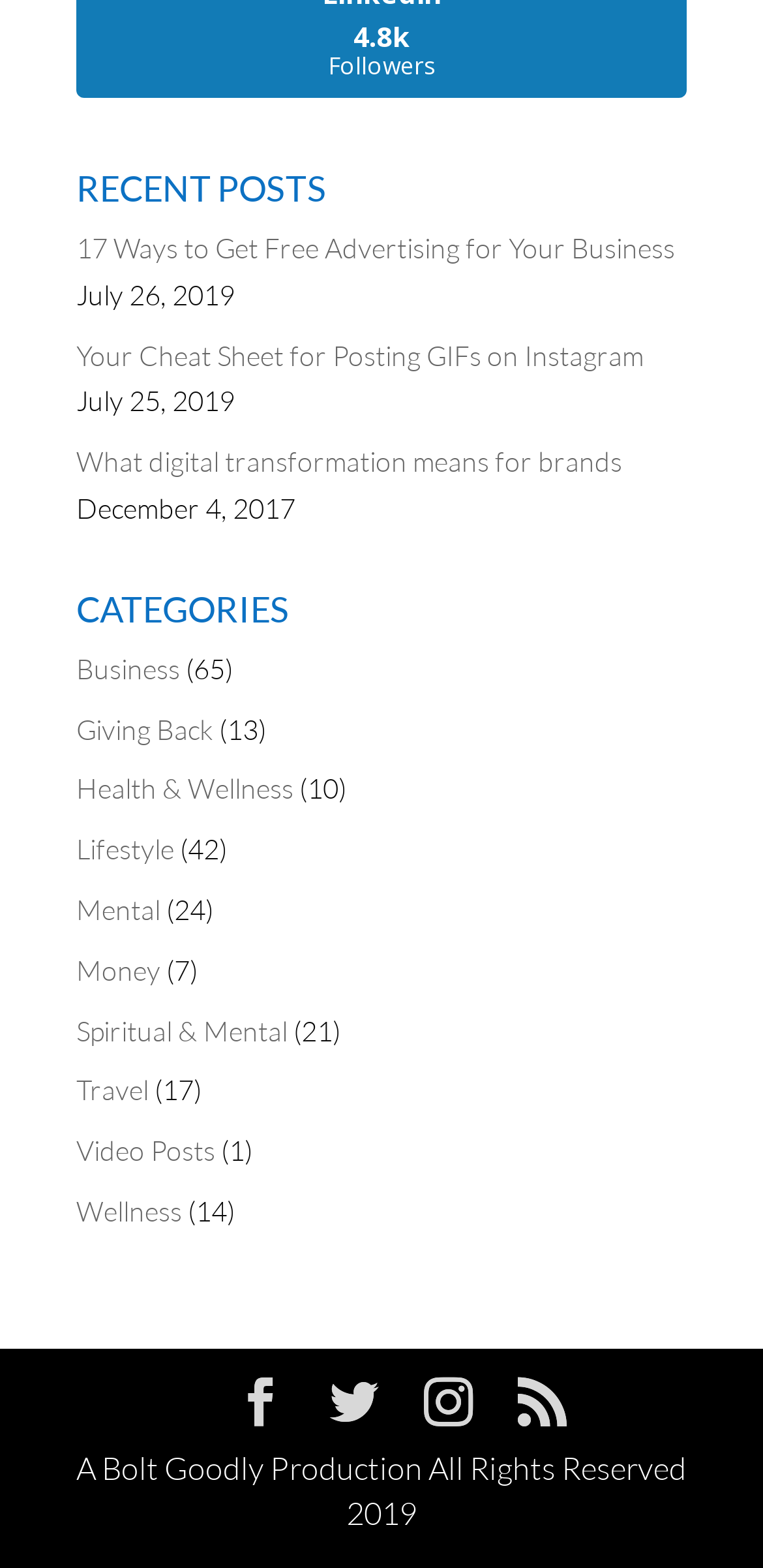What is the title of the second post?
Offer a detailed and full explanation in response to the question.

I looked at the list of posts under the 'RECENT POSTS' heading and found that the second post is titled 'Your Cheat Sheet for Posting GIFs on Instagram'.